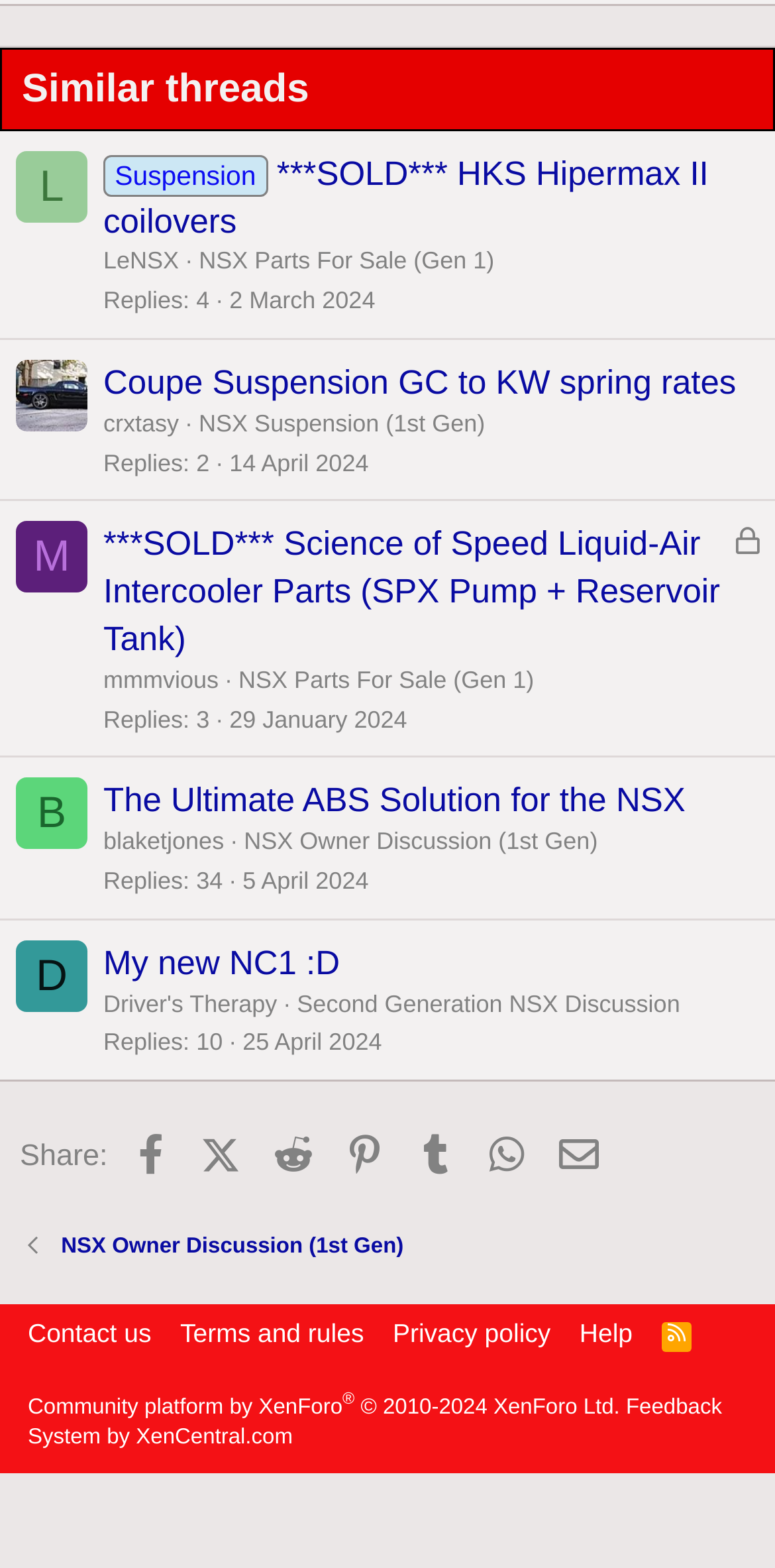What is the name of the social media platform represented by the third icon?
Using the image as a reference, answer with just one word or a short phrase.

Reddit